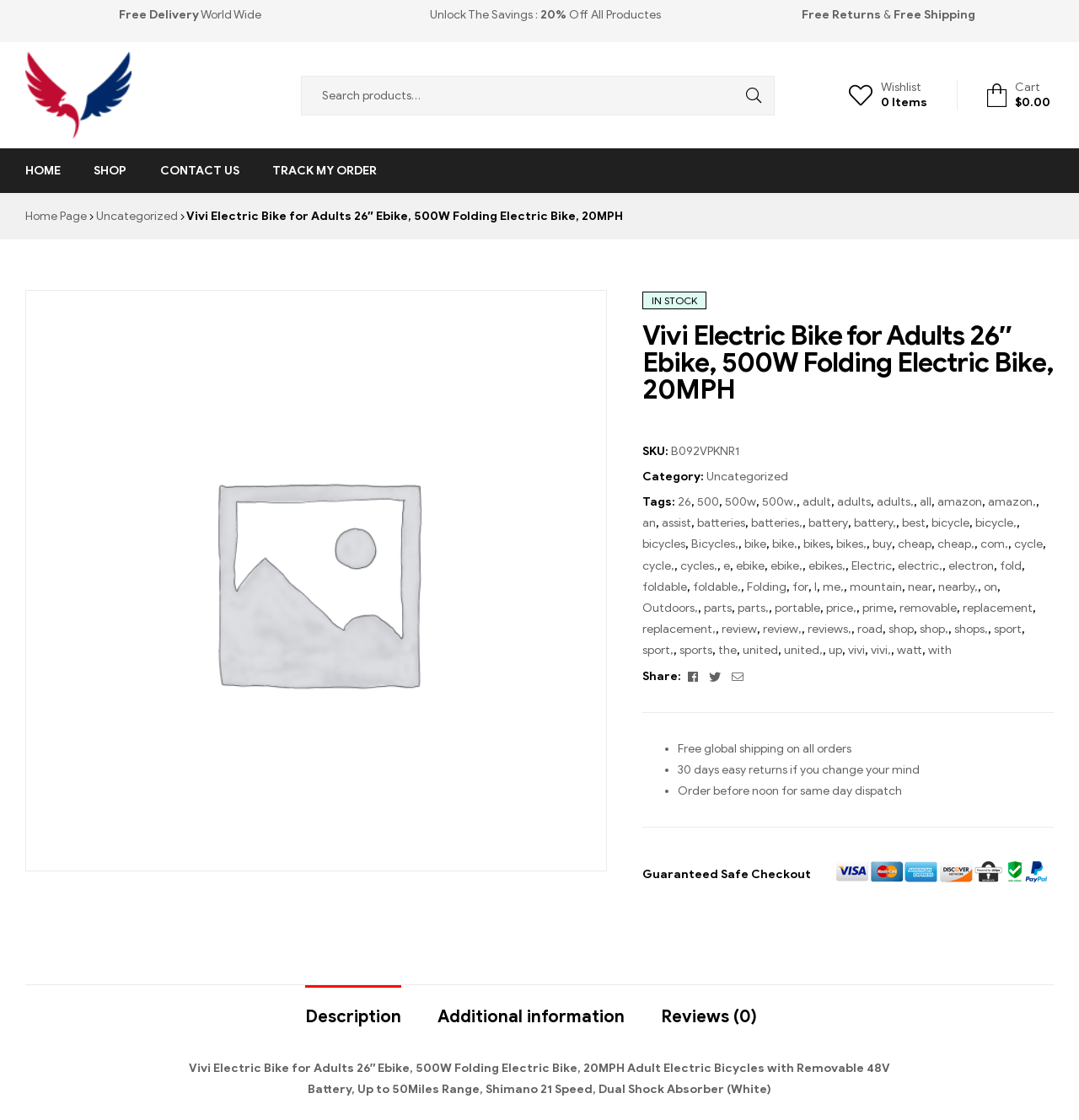Specify the bounding box coordinates of the area that needs to be clicked to achieve the following instruction: "Search for products".

[0.279, 0.067, 0.718, 0.103]